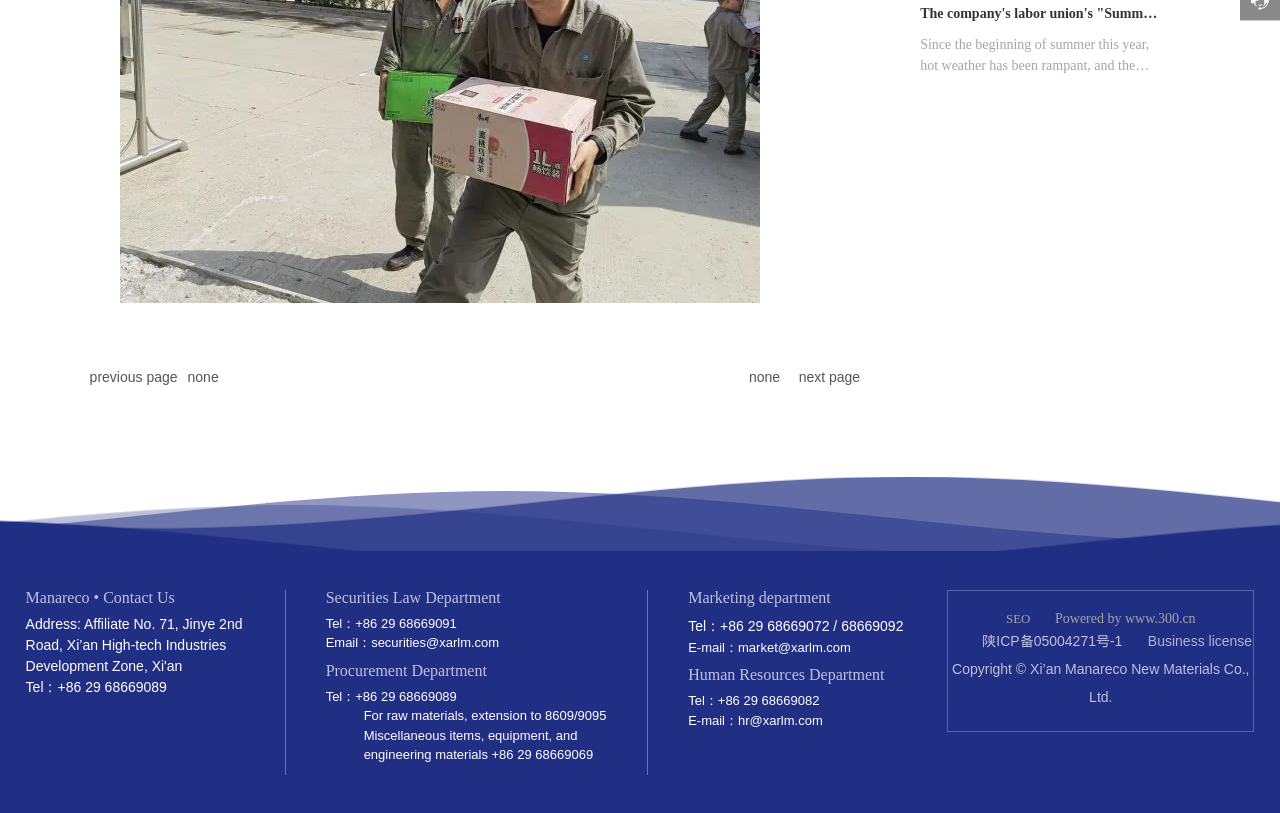Identify the bounding box coordinates for the UI element described as follows: Videos. Use the format (top-left x, top-left y, bottom-right x, bottom-right y) and ensure all values are floating point numbers between 0 and 1.

None